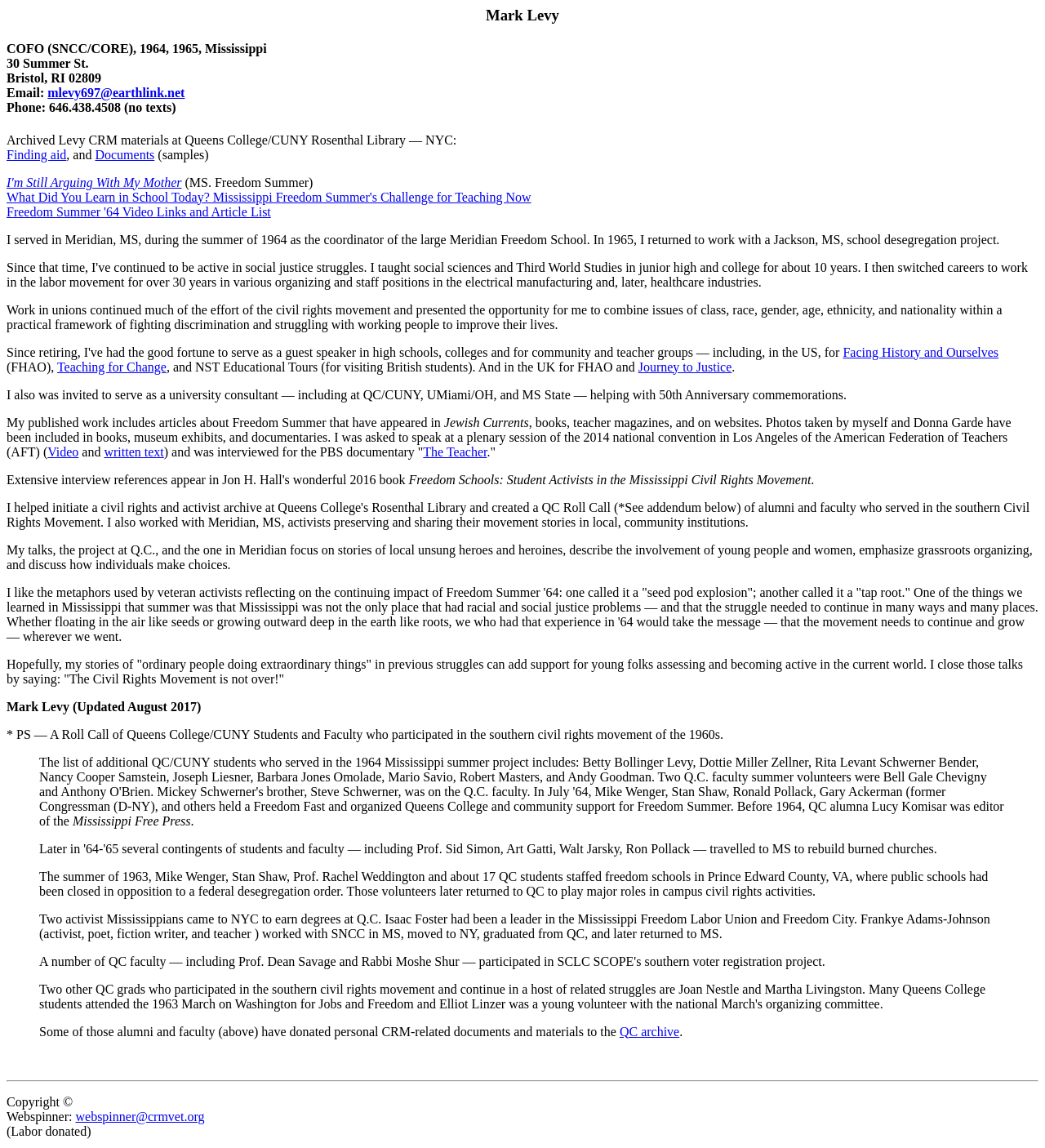Locate the bounding box for the described UI element: "mlevy697@earthlink.net". Ensure the coordinates are four float numbers between 0 and 1, formatted as [left, top, right, bottom].

[0.045, 0.075, 0.177, 0.087]